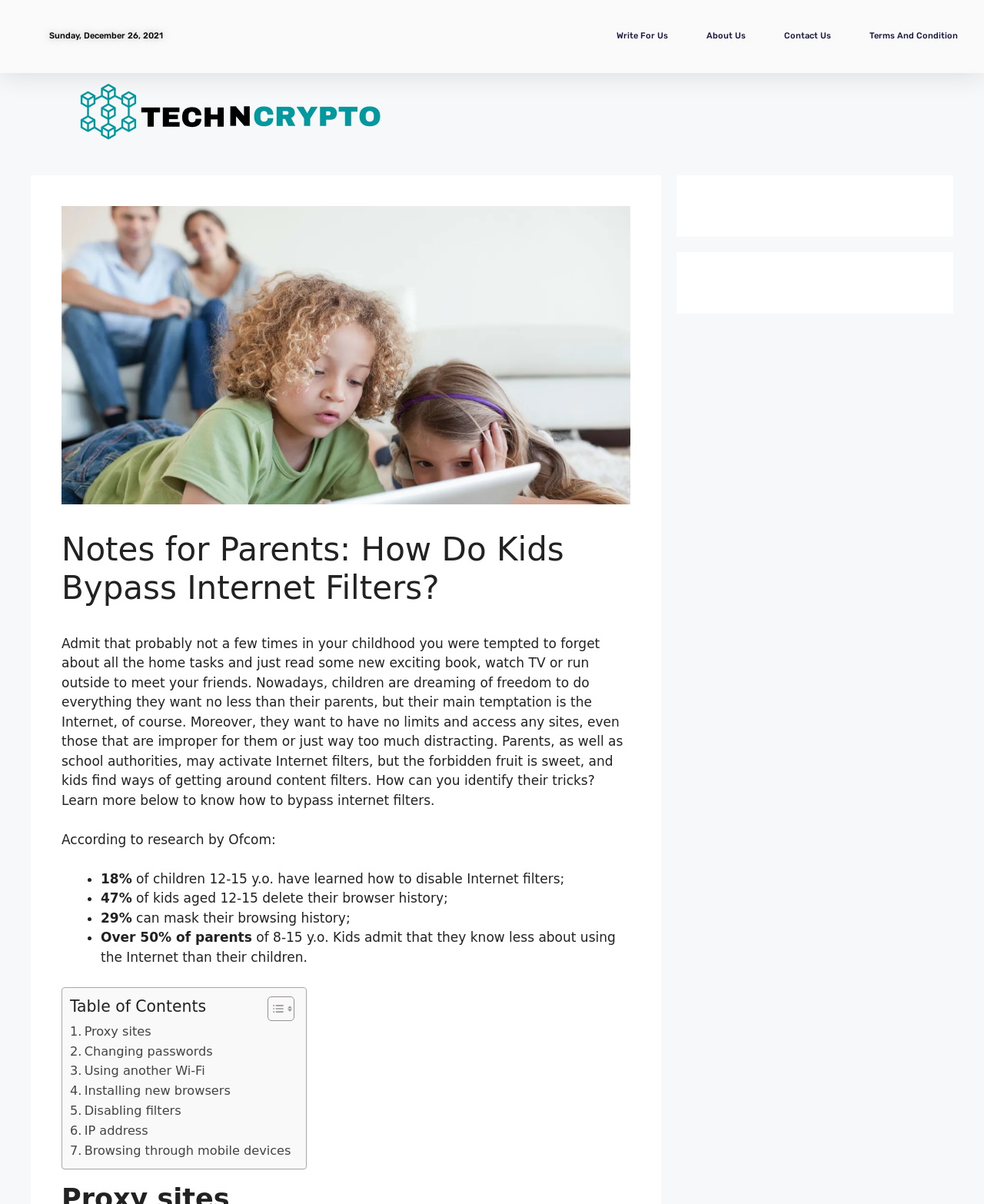Predict the bounding box coordinates of the area that should be clicked to accomplish the following instruction: "Click Raleigh phone number". The bounding box coordinates should consist of four float numbers between 0 and 1, i.e., [left, top, right, bottom].

None